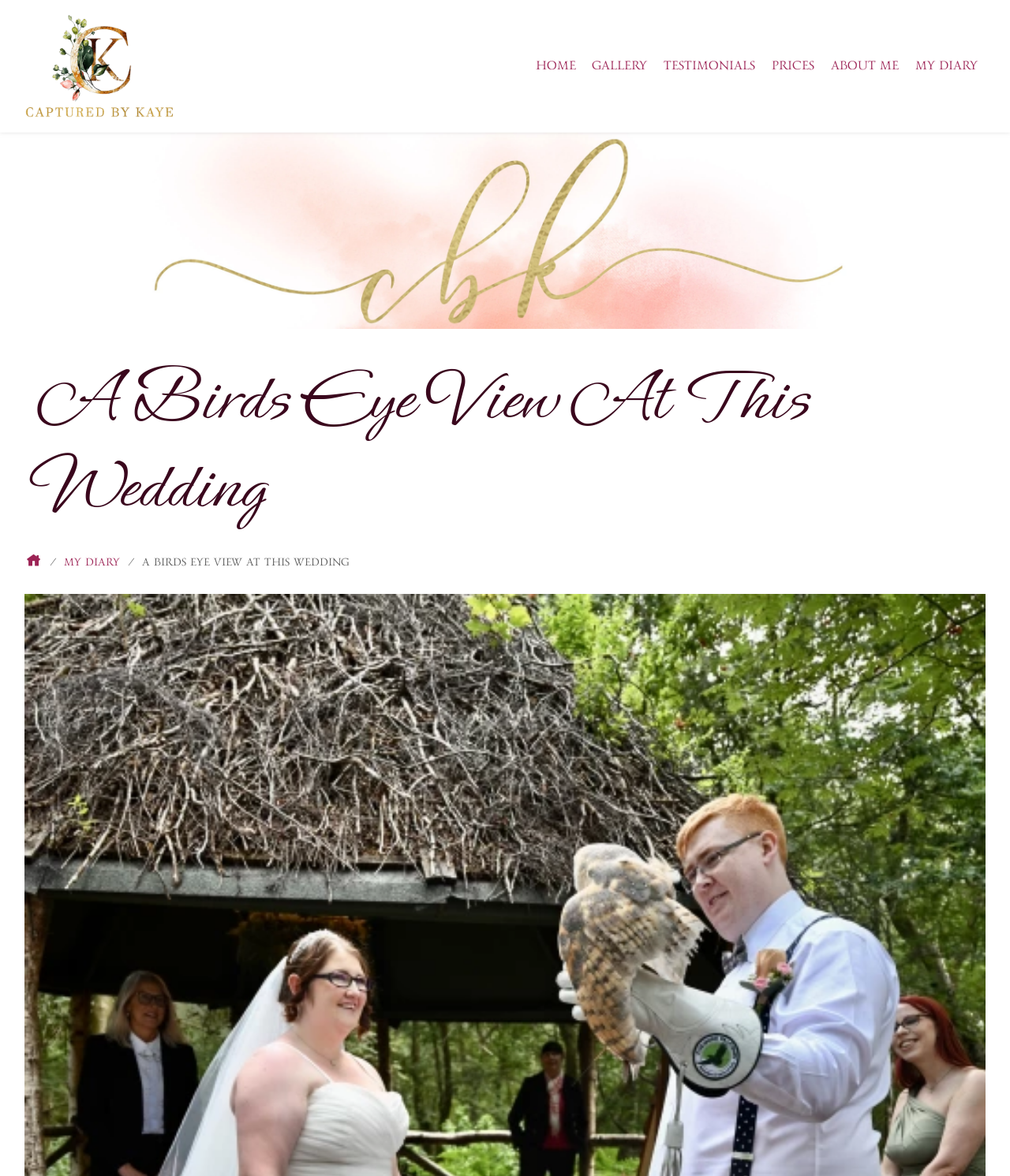Determine the bounding box coordinates in the format (top-left x, top-left y, bottom-right x, bottom-right y). Ensure all values are floating point numbers between 0 and 1. Identify the bounding box of the UI element described by: About Me

[0.814, 0.04, 0.898, 0.072]